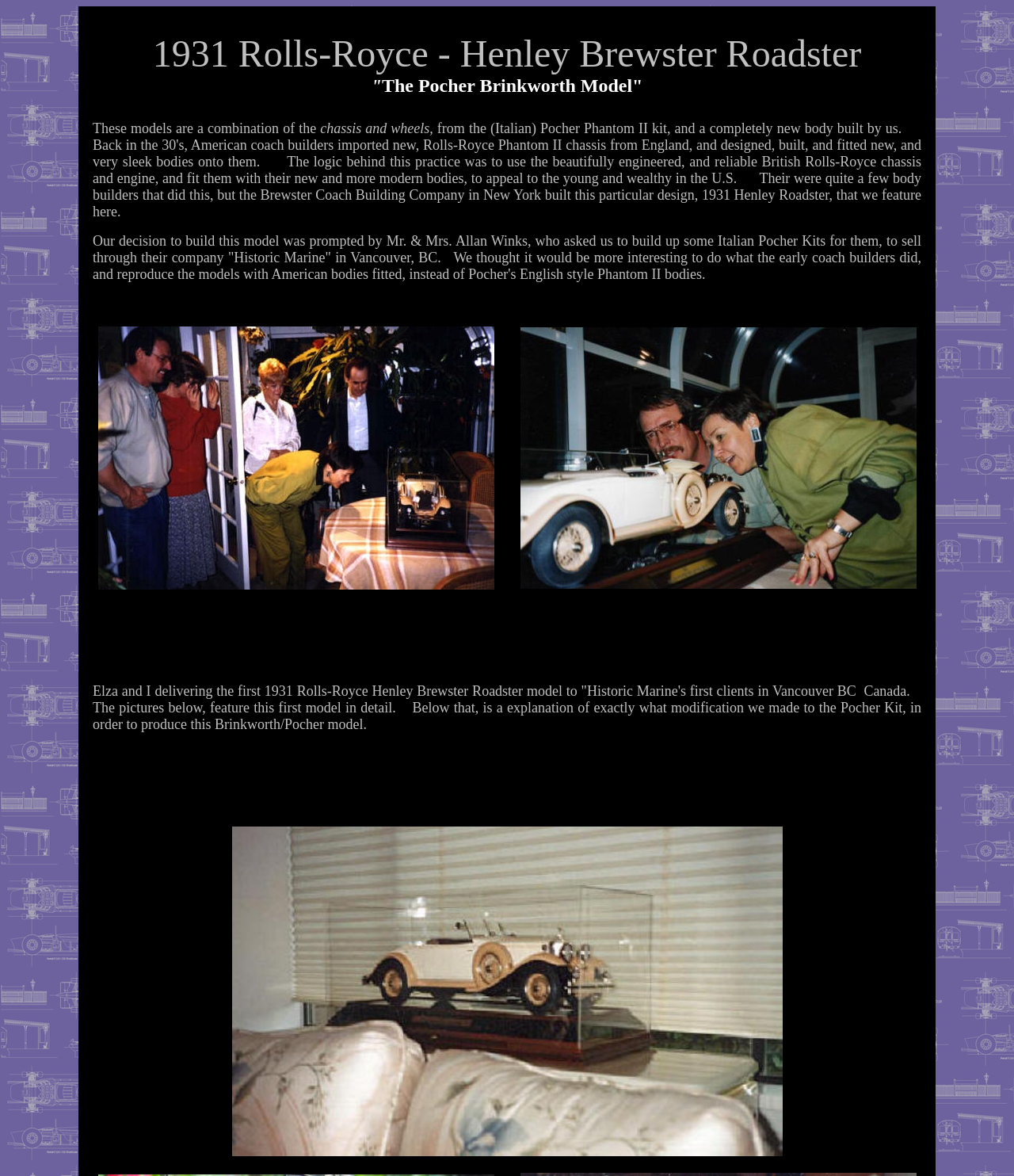Answer this question using a single word or a brief phrase:
How many images are on this page?

3